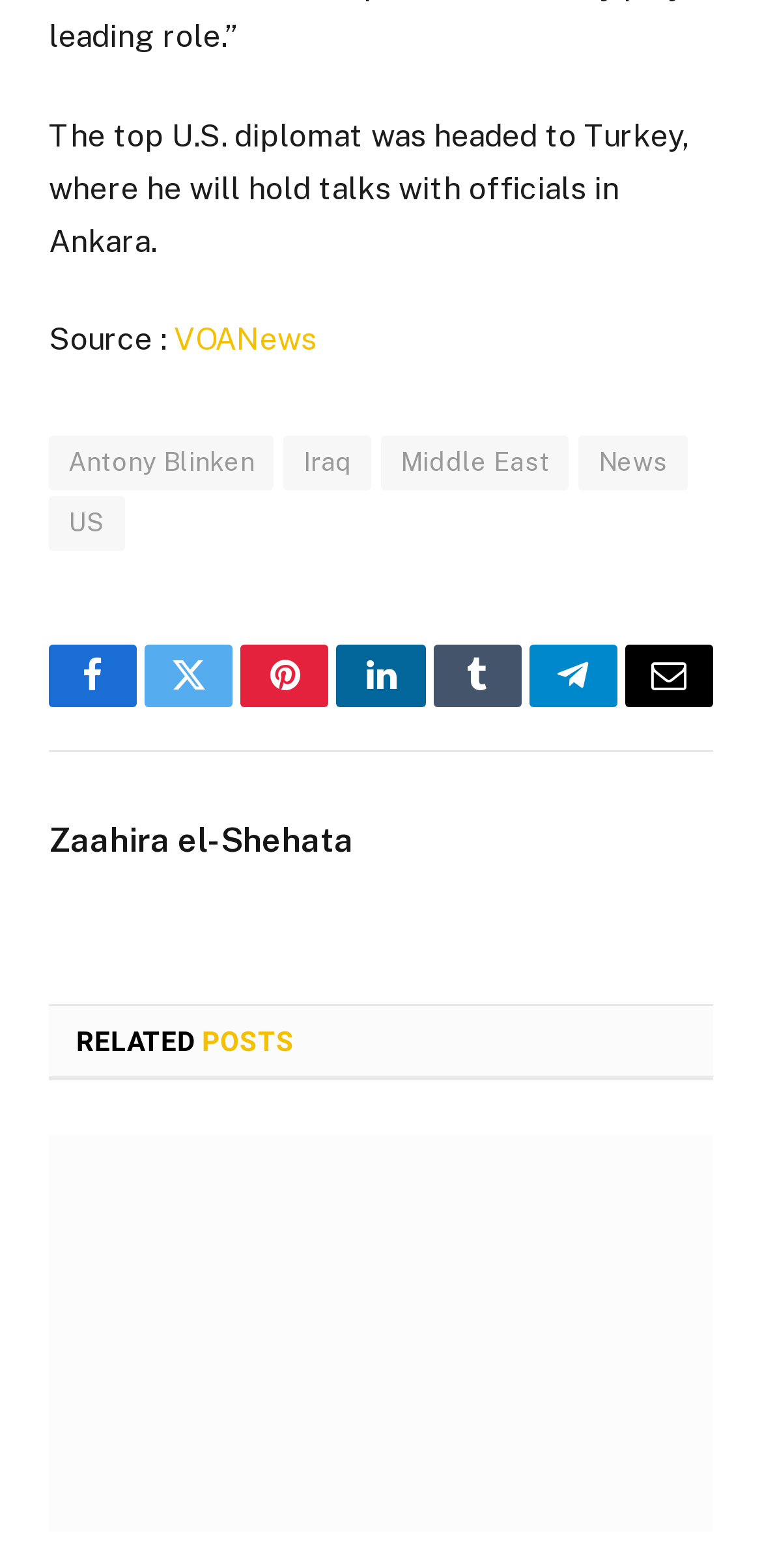Find the bounding box coordinates of the clickable area that will achieve the following instruction: "Read news about Antony Blinken".

[0.064, 0.278, 0.36, 0.313]